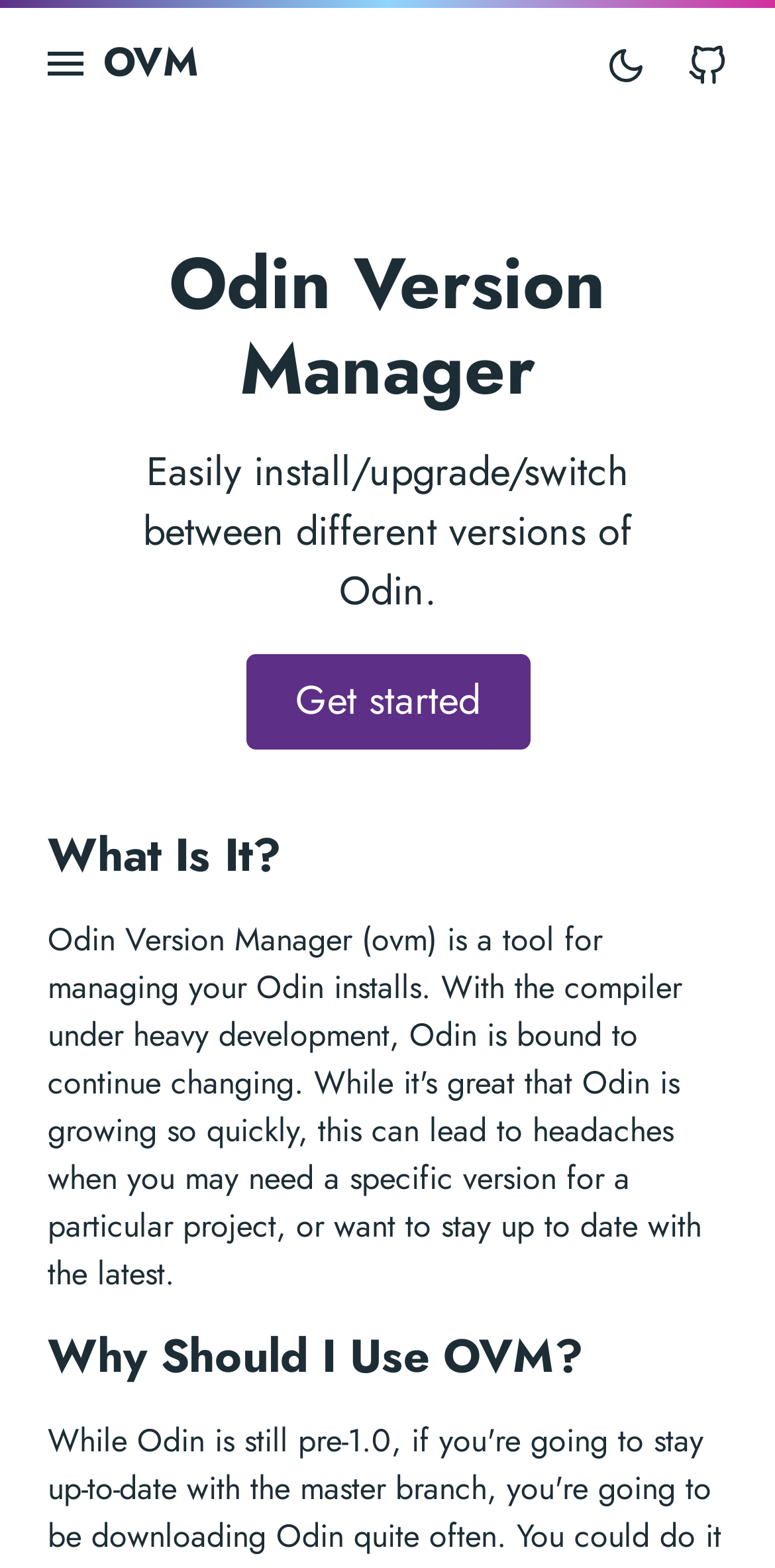What is the function of the 'Toggle mode' button?
Provide a thorough and detailed answer to the question.

The 'Toggle mode' button is likely used to switch between different modes or views in the Odin Version Manager, as it is a common functionality associated with toggle buttons.